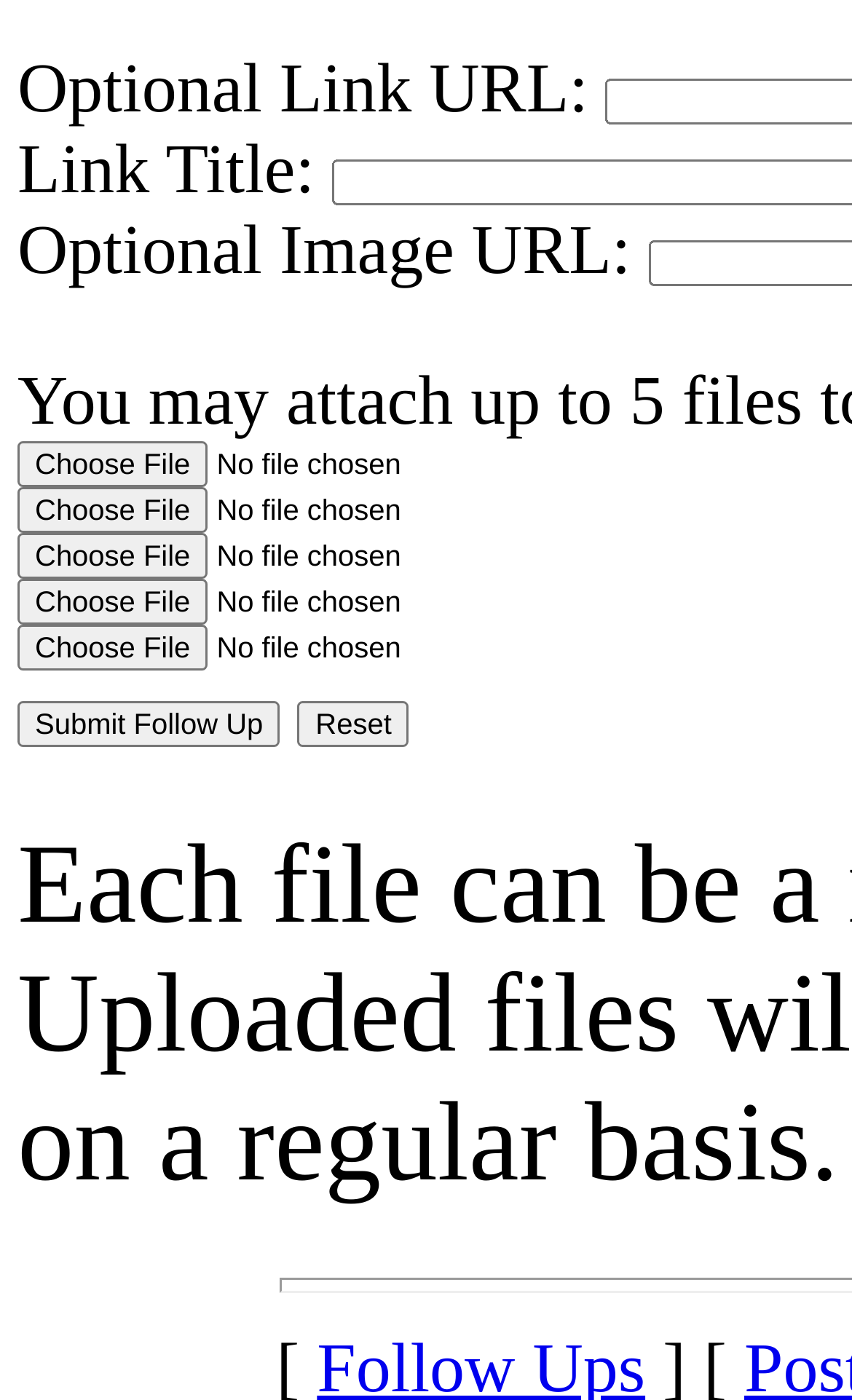How many 'Choose File' buttons are visible?
Examine the image and provide an in-depth answer to the question.

I counted the number of 'Choose File' buttons that are not hidden, and found 5 of them. The hidden buttons have the 'hidden: True' attribute, which indicates they are not visible.